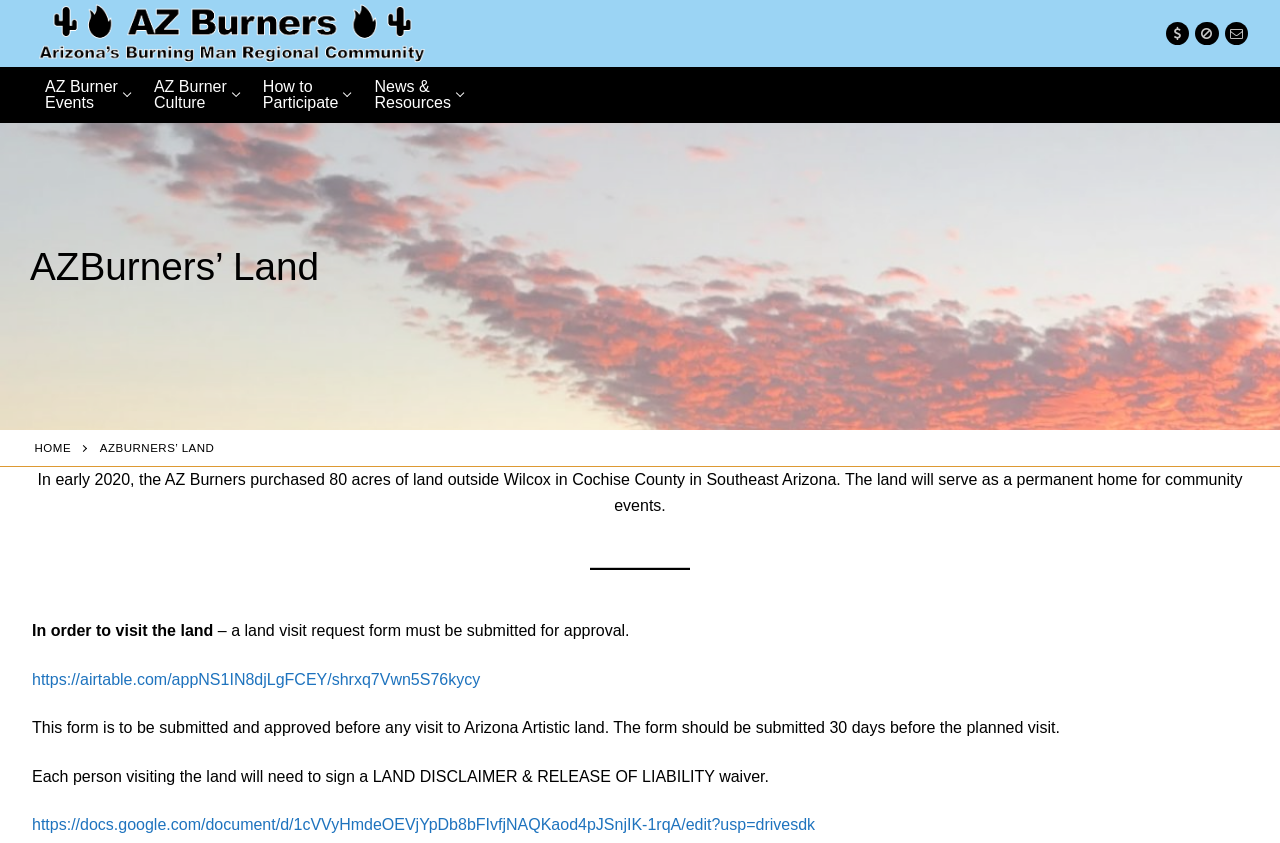Craft a detailed narrative of the webpage's structure and content.

The webpage is about the AZ Burners' land, a 80-acre property outside Wilcox in Cochise County, Southeast Arizona. At the top left corner, there is a logo of AZ Burners, which is an image with a link to the organization's homepage. 

On the top right corner, there are three icons with links to Donate, Report, and Contact pages. Below the logo, there is a navigation menu with links to AZ Burner Events, AZ Burner Culture, How to Participate, and News & Resources.

The main content of the page is divided into sections. The first section has a heading "AZBurners' Land" and a brief introduction to the land, stating that it will serve as a permanent home for community events. 

Below the introduction, there is a horizontal separator line, followed by a section with information on how to visit the land. This section includes a paragraph of text explaining the requirement to submit a land visit request form for approval, a link to the form, and another paragraph explaining the submission process and the need for each visitor to sign a waiver. 

There is also a link to the waiver document at the bottom of this section. Throughout the page, there are no images other than the AZ Burners' logo.